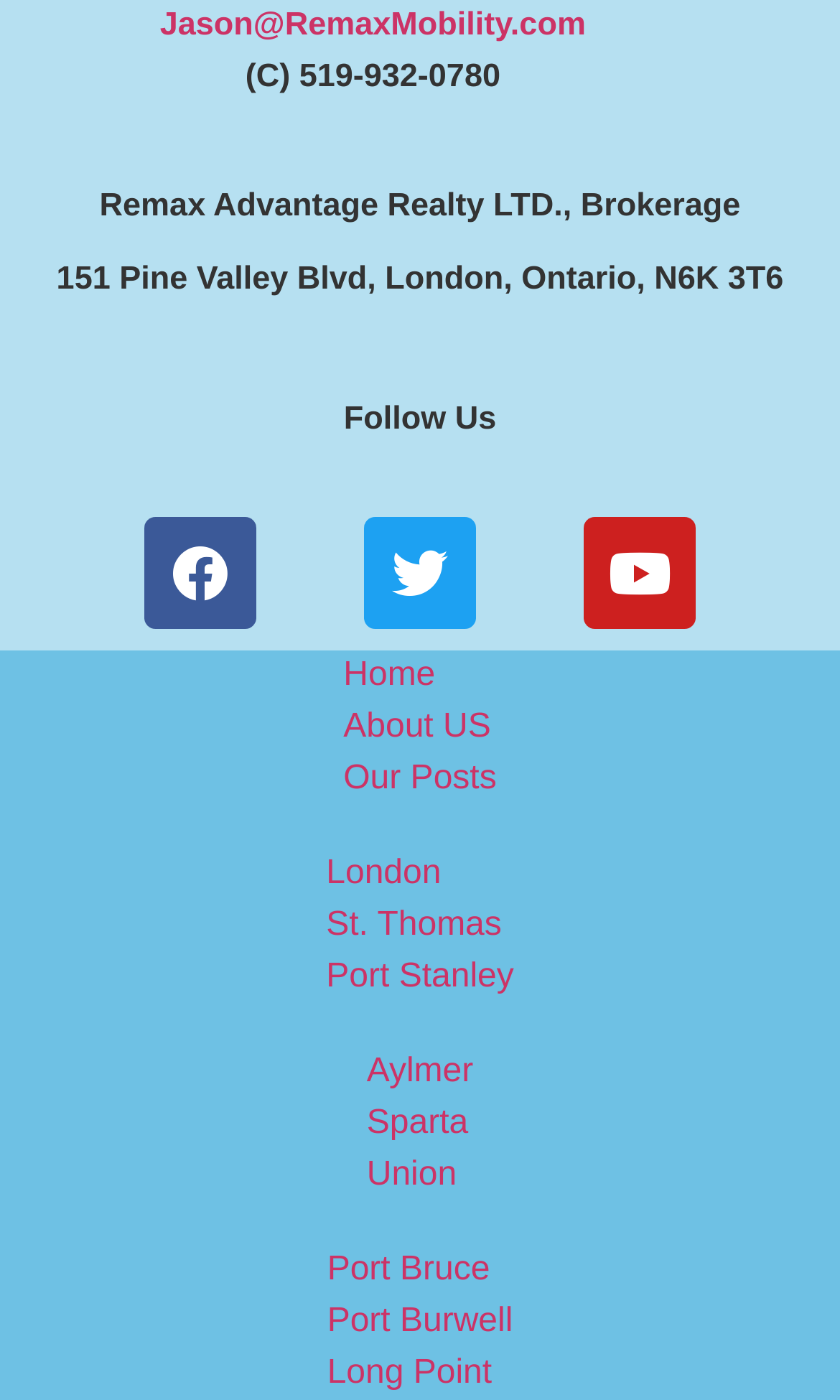Respond to the question below with a concise word or phrase:
What is the phone number of Remax Advantage Realty LTD., Brokerage?

519-932-0780